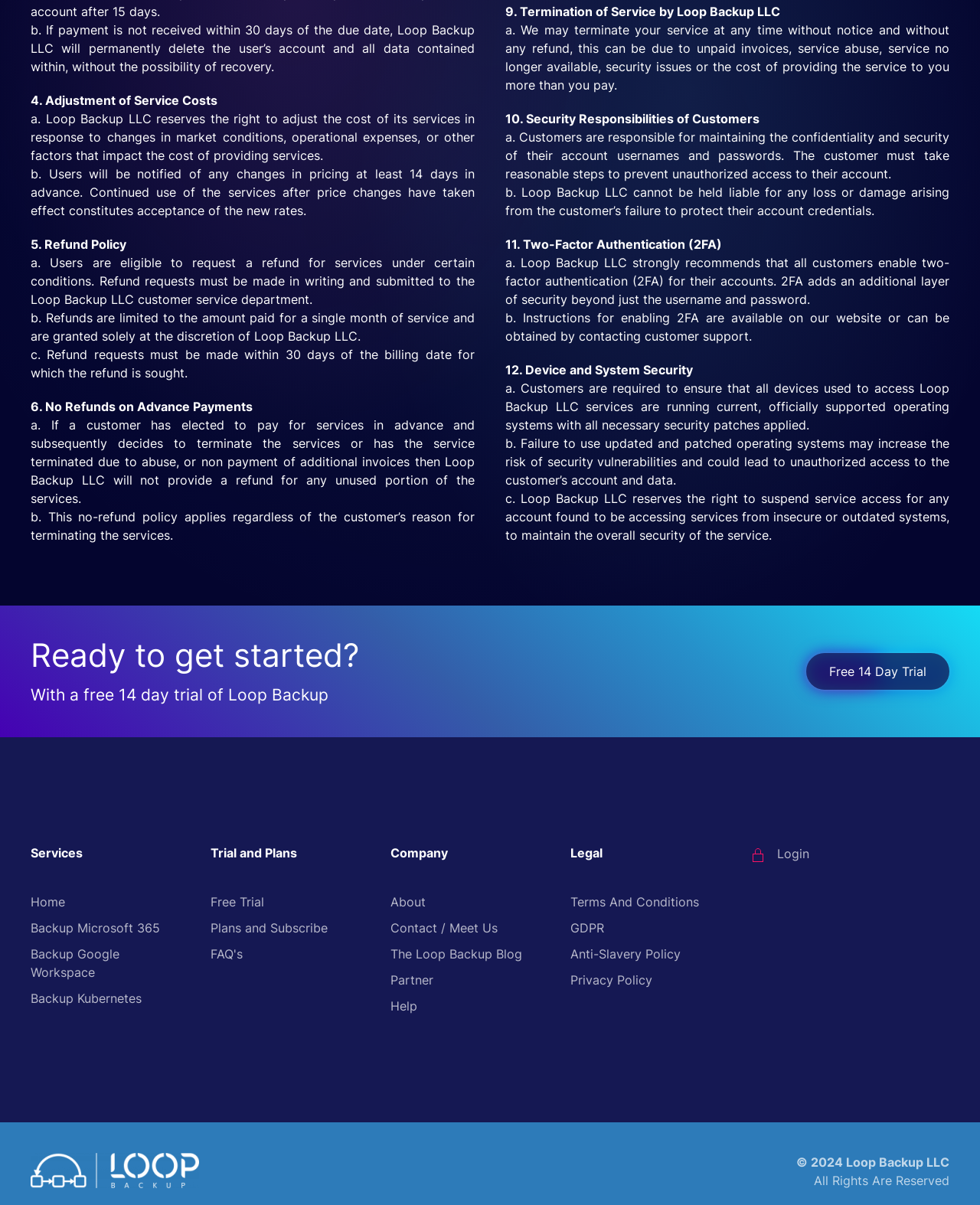Determine the bounding box coordinates for the UI element described. Format the coordinates as (top-left x, top-left y, bottom-right x, bottom-right y) and ensure all values are between 0 and 1. Element description: Anti-Slavery Policy

[0.582, 0.784, 0.734, 0.799]